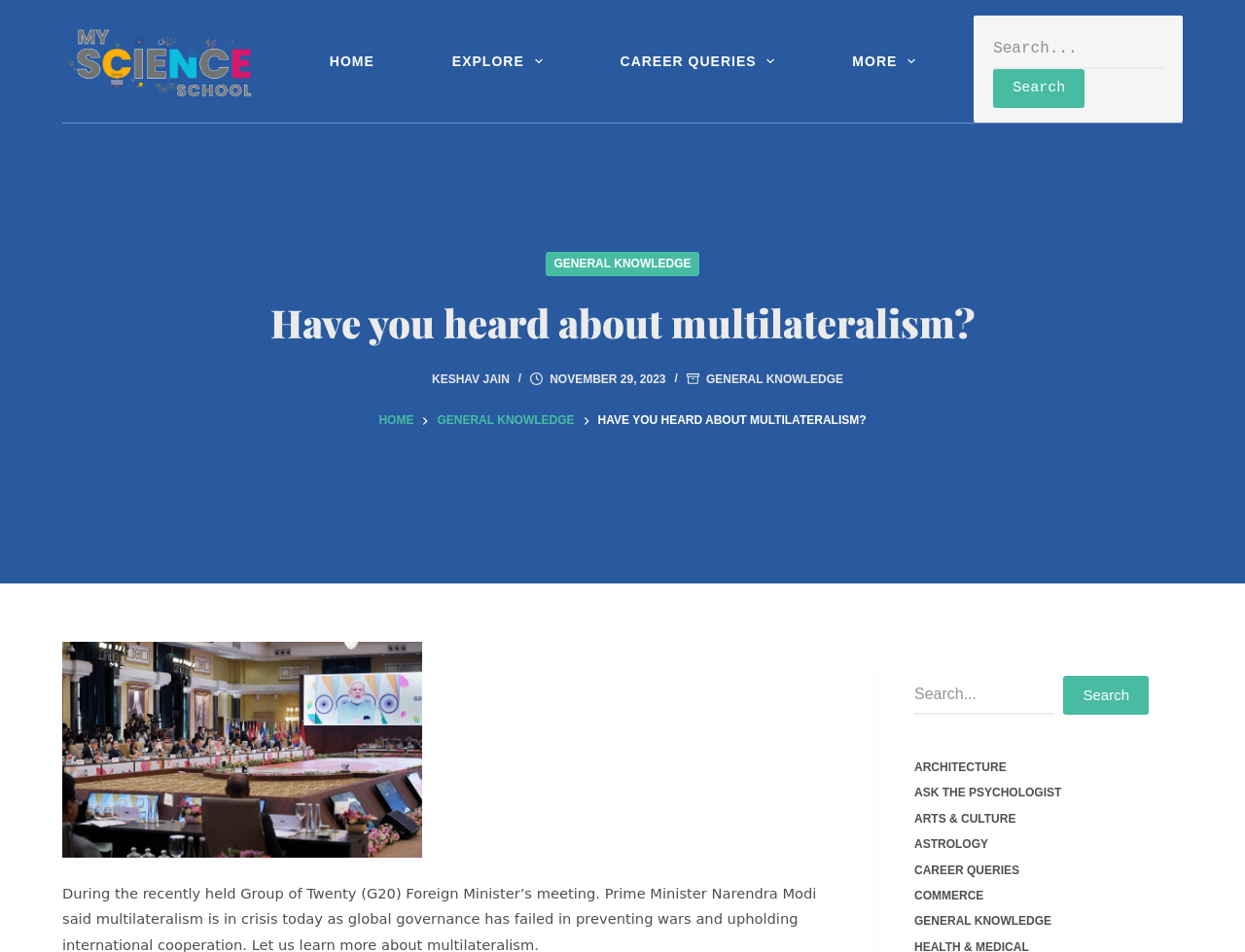Identify and provide the text of the main header on the webpage.

Have you heard about multilateralism?